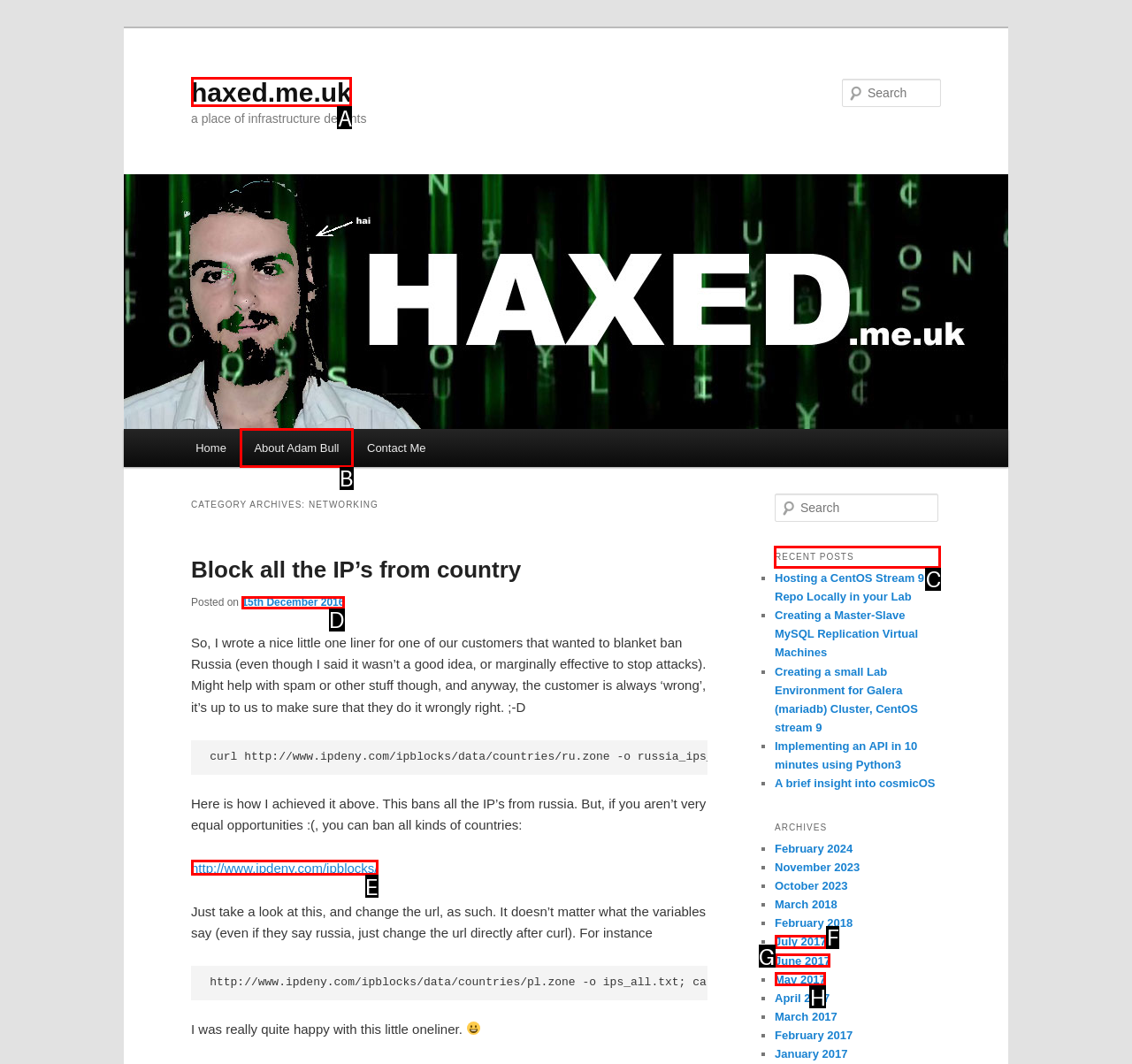Determine the right option to click to perform this task: View recent posts
Answer with the correct letter from the given choices directly.

C